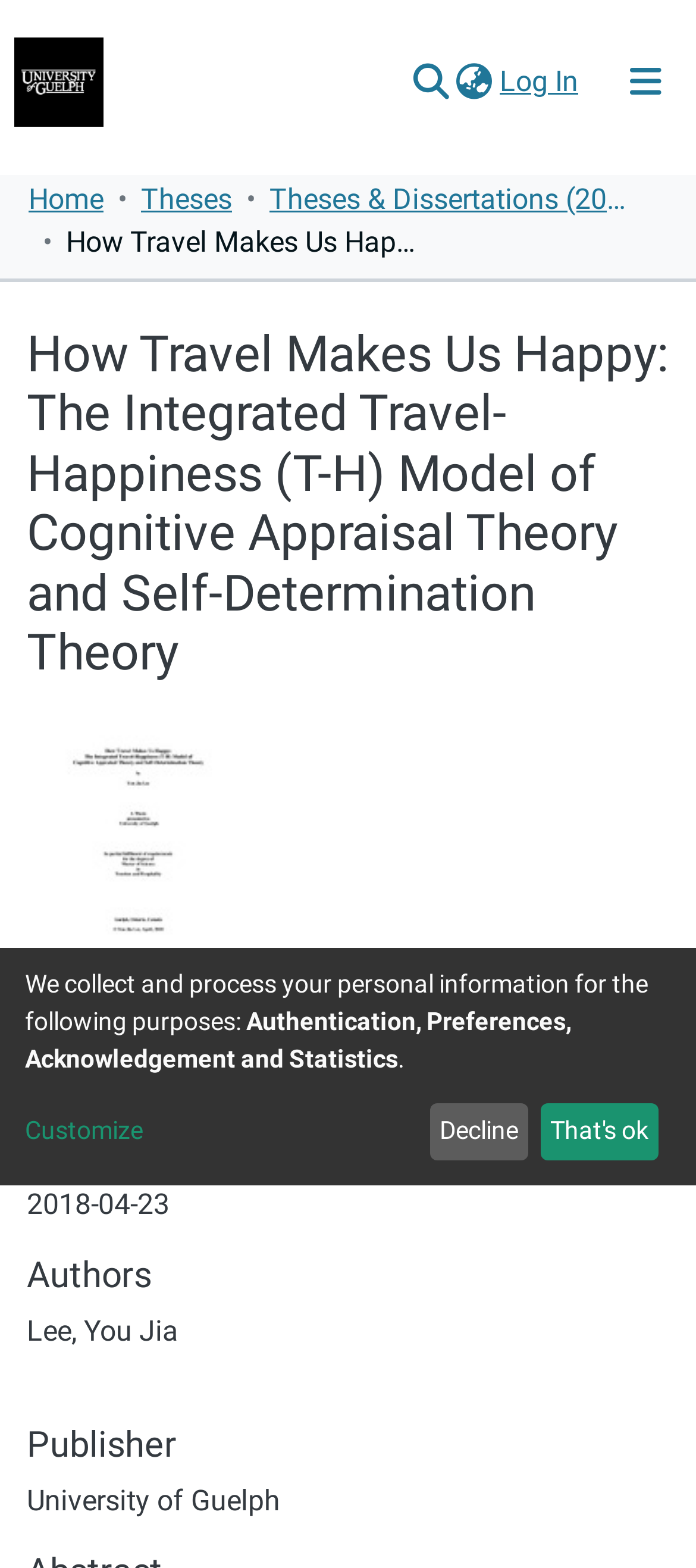Find the bounding box coordinates of the clickable area that will achieve the following instruction: "Browse communities and collections".

[0.041, 0.106, 0.528, 0.151]